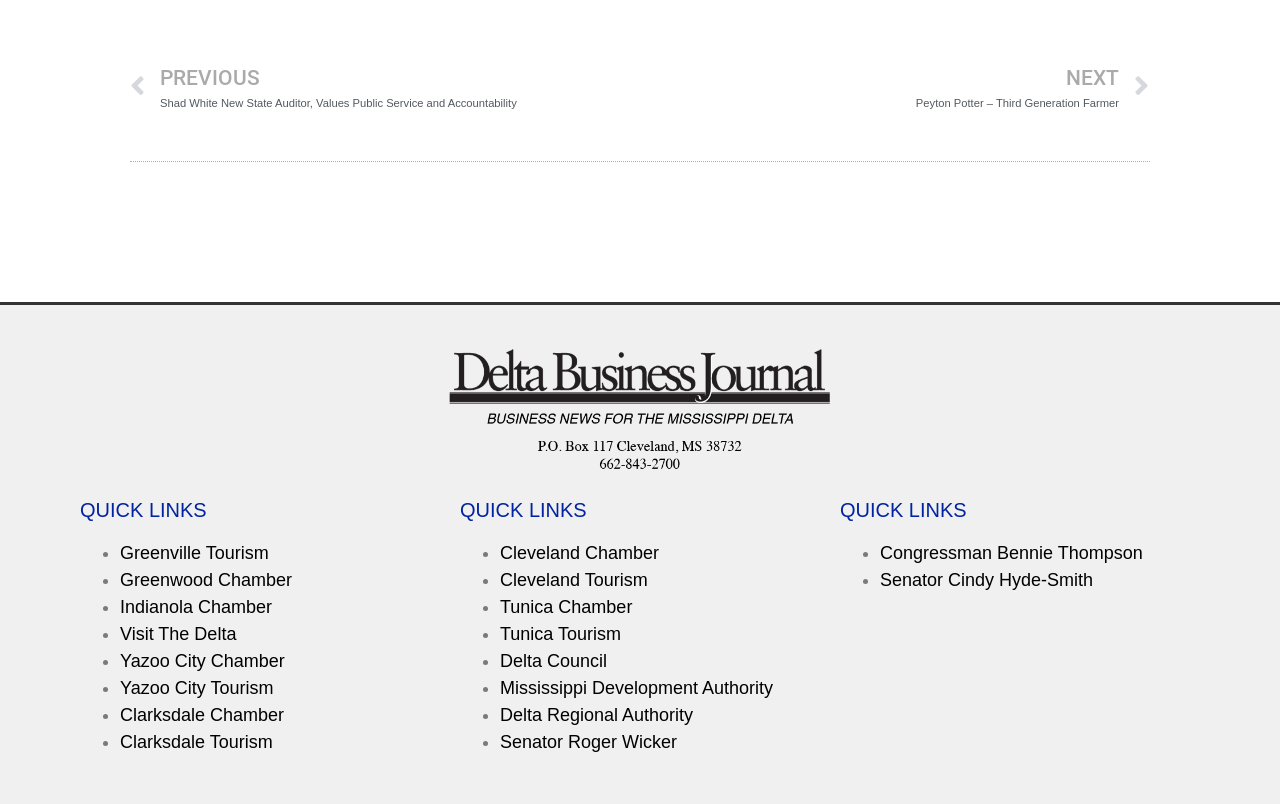Locate the bounding box coordinates of the element that should be clicked to execute the following instruction: "Go to Yazoo City Chamber".

[0.094, 0.809, 0.222, 0.834]